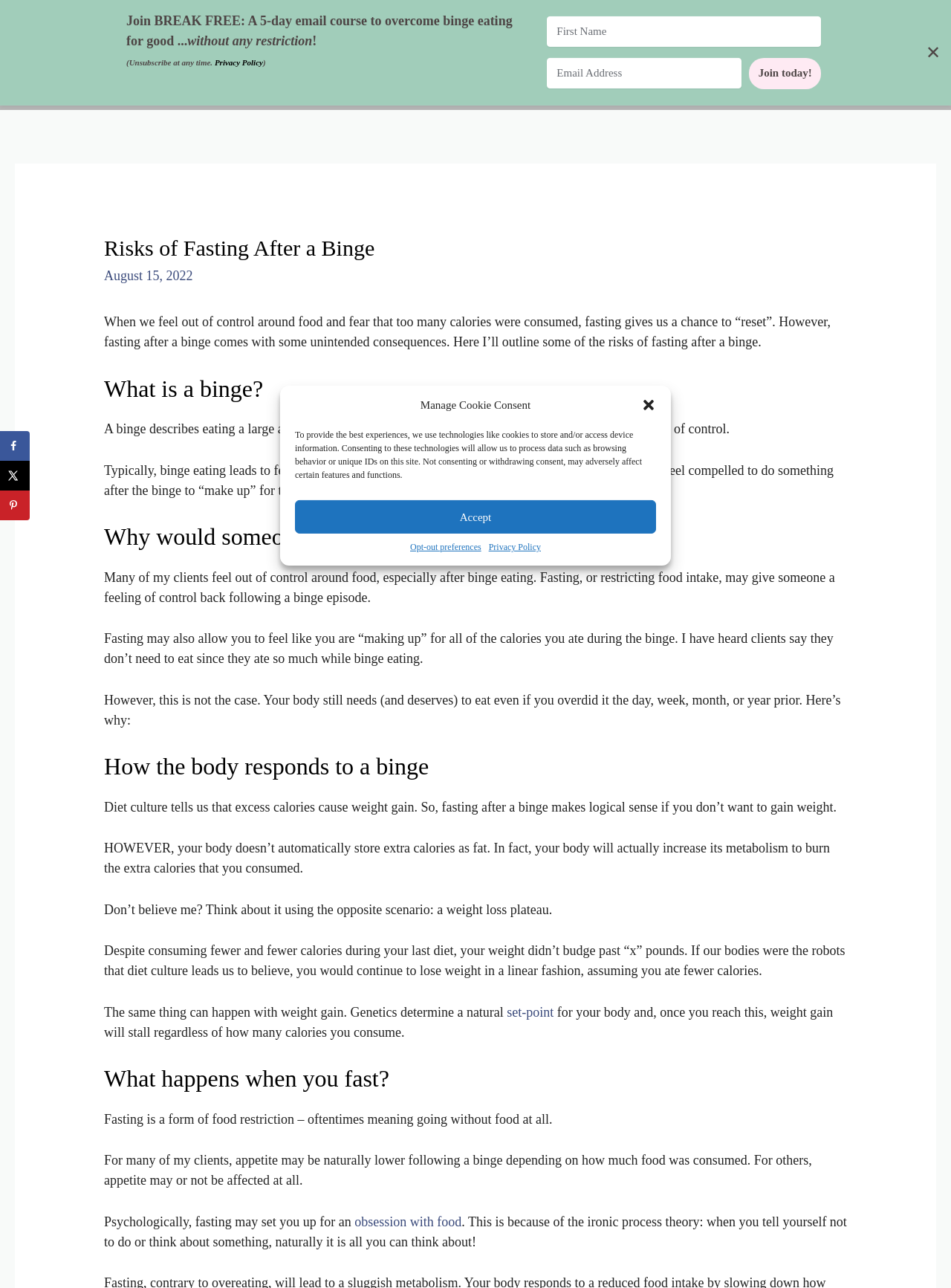Create a detailed narrative of the webpage’s visual and textual elements.

The webpage is about the risks of fasting after a binge, specifically discussing the unintended consequences of fasting as a way to "reset" after overeating. The page is divided into sections, with a navigation menu at the top right corner, featuring links to the home page, about, services, blog, client portal, and contact.

At the top left corner, there is a logo and a link to Erin Decker Nutrition. Below the navigation menu, there is a header section with the title "Risks of Fasting After a Binge" and a date "August 15, 2022". 

The main content of the page is divided into sections, each with a heading and descriptive text. The sections include "What is a binge?", "Why would someone fast after a binge?", "How the body responds to a binge", and "What happens when you fast?". The text explains the concept of binge eating, the reasons why people might fast after a binge, and the physiological and psychological effects of fasting.

On the left side of the page, there is a social sharing sidebar with links to share the content on Facebook, X, and Pinterest. At the bottom of the page, there is a call-to-action section to join a 5-day email course to overcome binge eating, with a textbox to enter the first name and email address.

There are also several buttons and links throughout the page, including a "Close" button at the top right corner, a "Manage Cookie Consent" dialog at the top center, and links to the privacy policy and opt-out preferences.